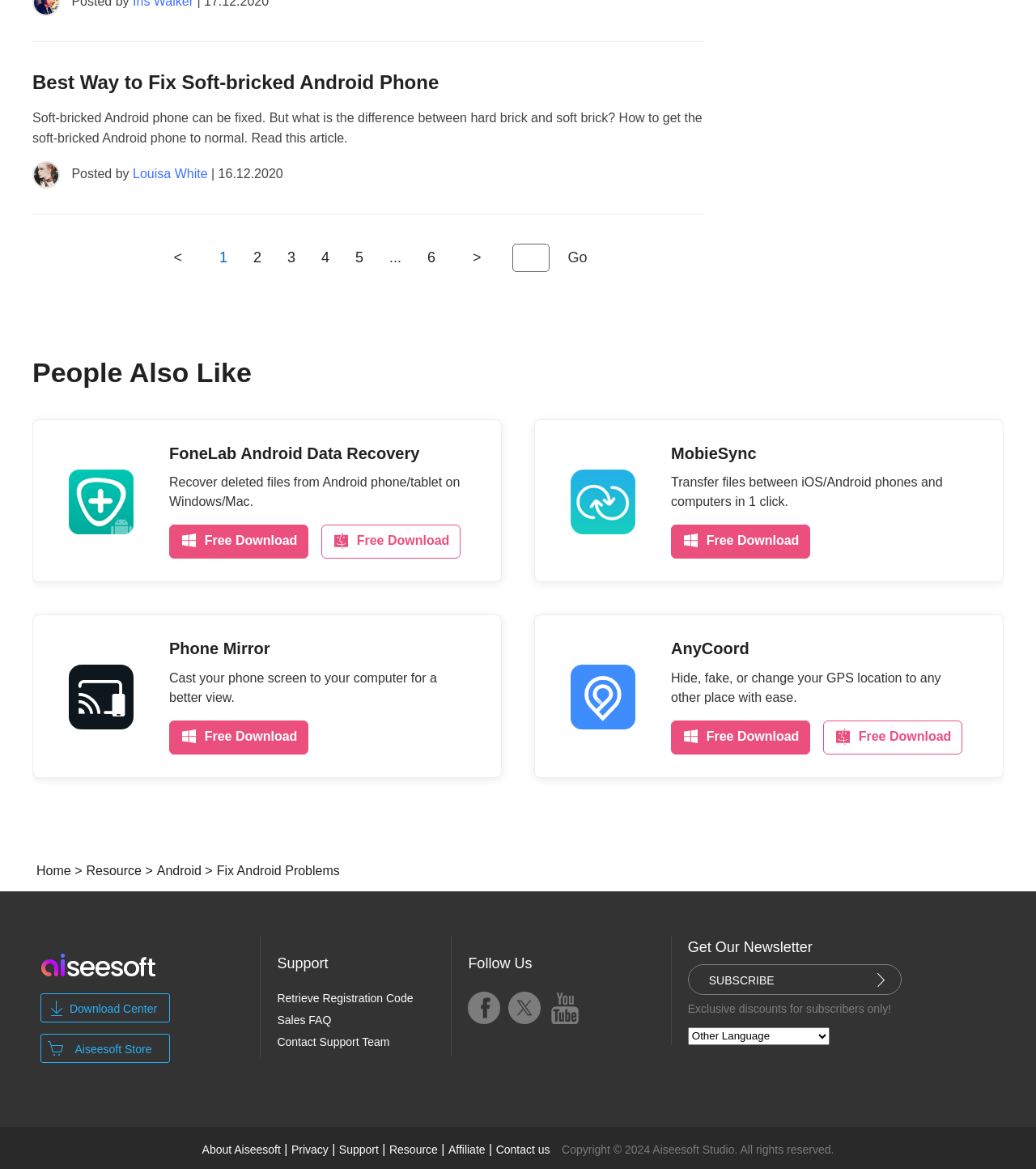Predict the bounding box coordinates of the UI element that matches this description: "When It’s Time To Change?". The coordinates should be in the format [left, top, right, bottom] with each value between 0 and 1.

None